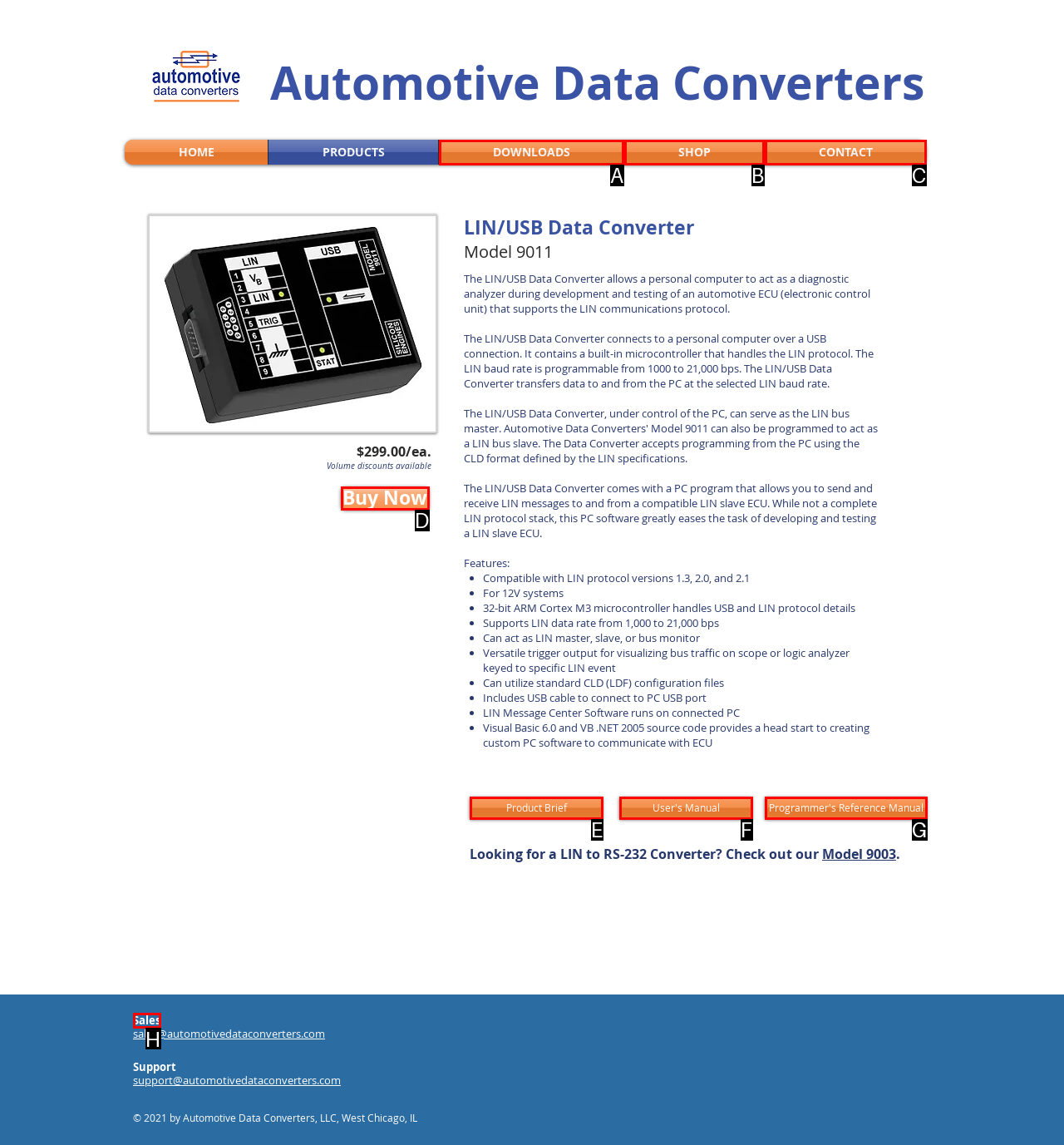Select the HTML element that needs to be clicked to carry out the task: Contact the 'Sales' department
Provide the letter of the correct option.

H